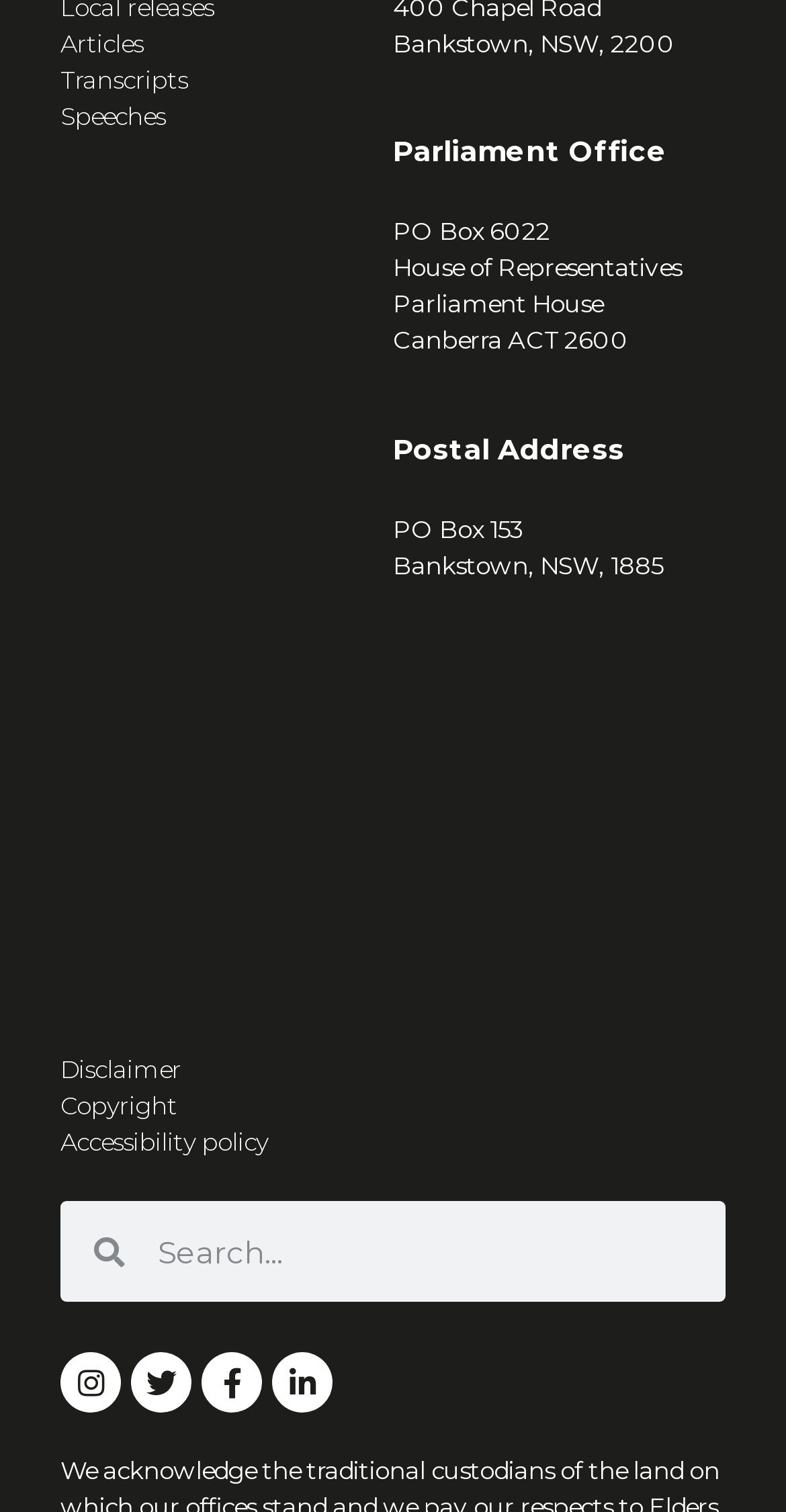Could you provide the bounding box coordinates for the portion of the screen to click to complete this instruction: "Follow on Instagram"?

[0.077, 0.895, 0.154, 0.935]